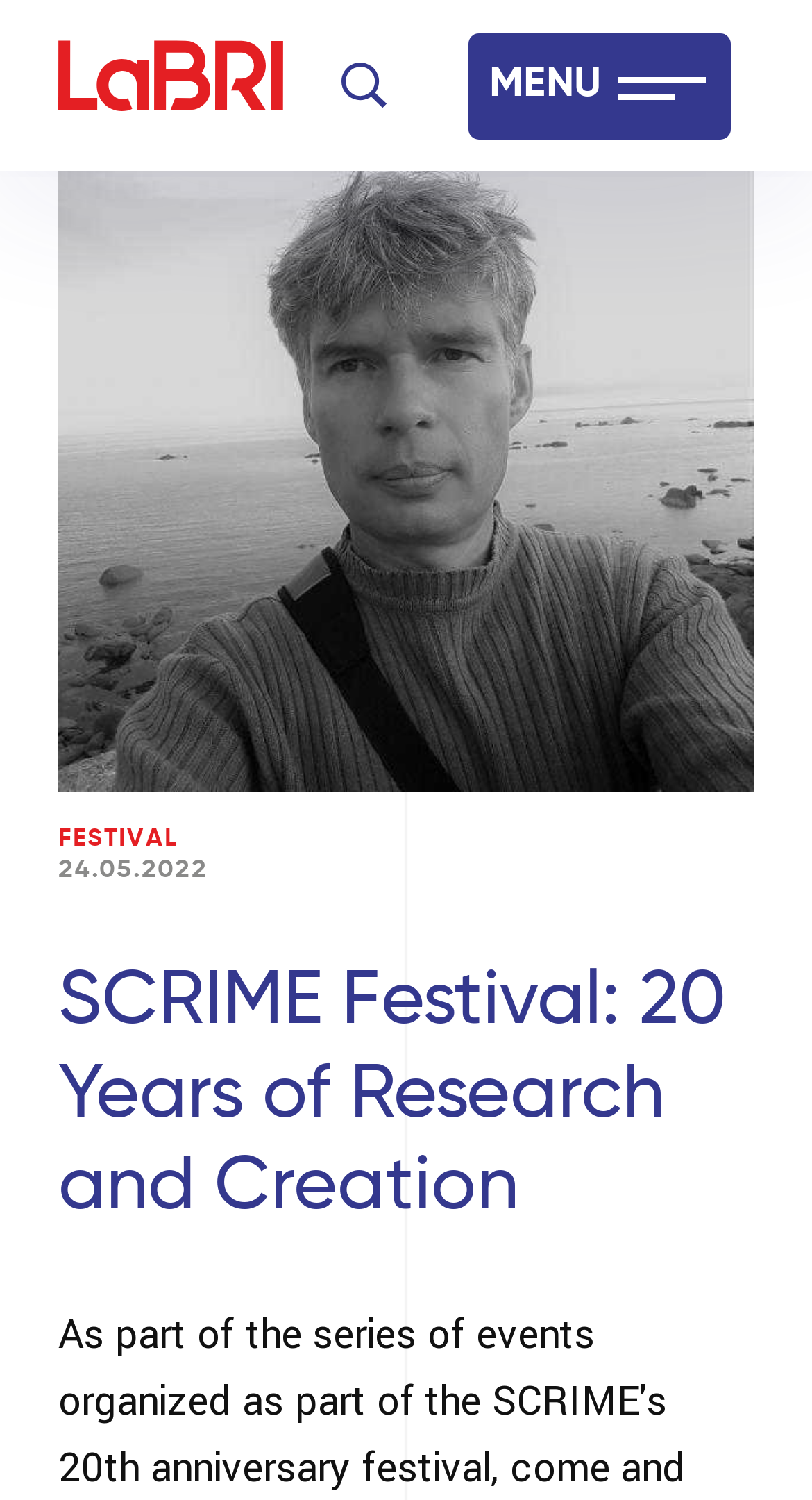Using the information from the screenshot, answer the following question thoroughly:
What is the date of the concert?

The date of the concert can be found in the time element which says '24.05.2022'.